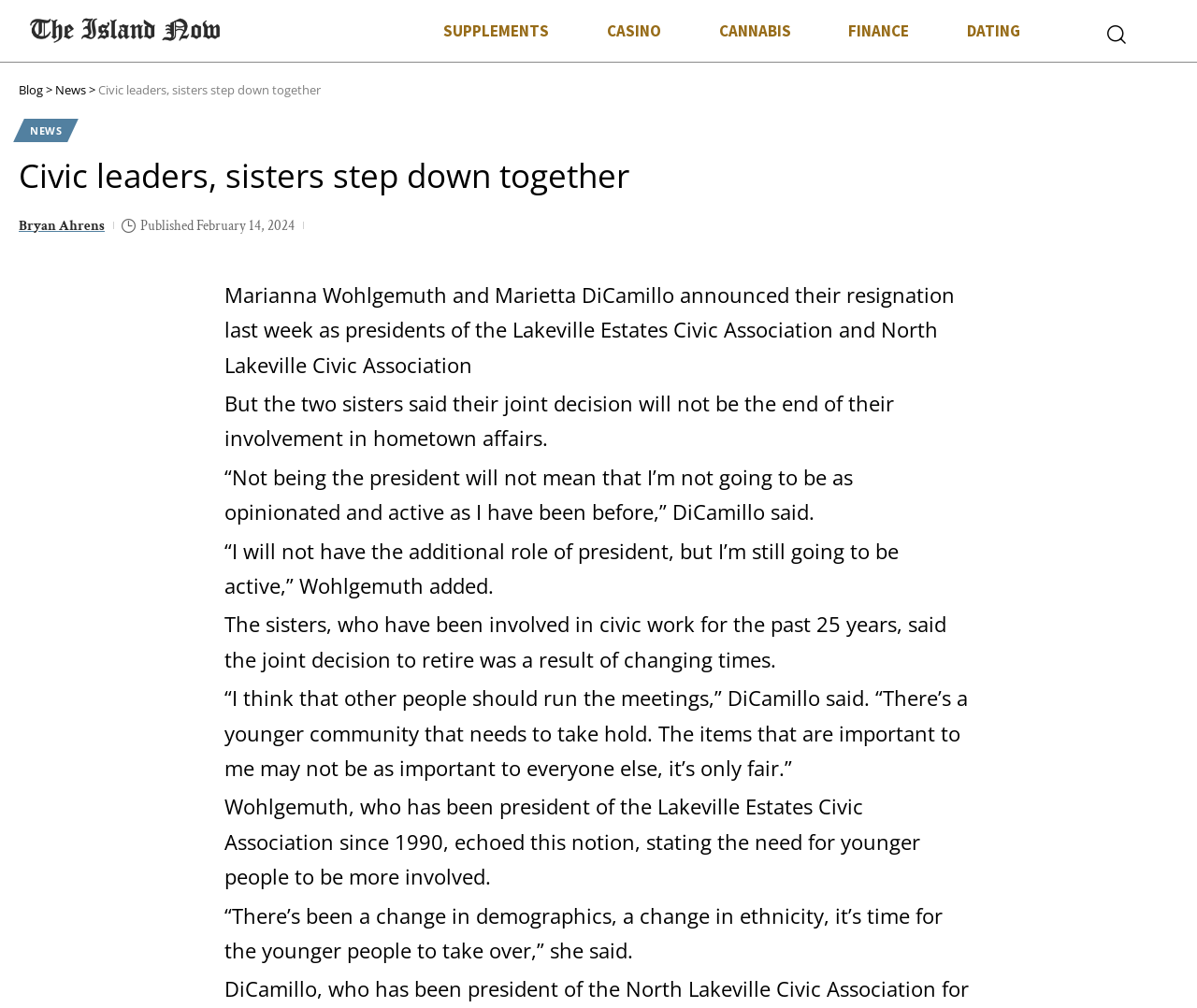Give a concise answer using one word or a phrase to the following question:
What is the name of the sisters who stepped down as presidents?

Marianna Wohlgemuth and Marietta DiCamillo